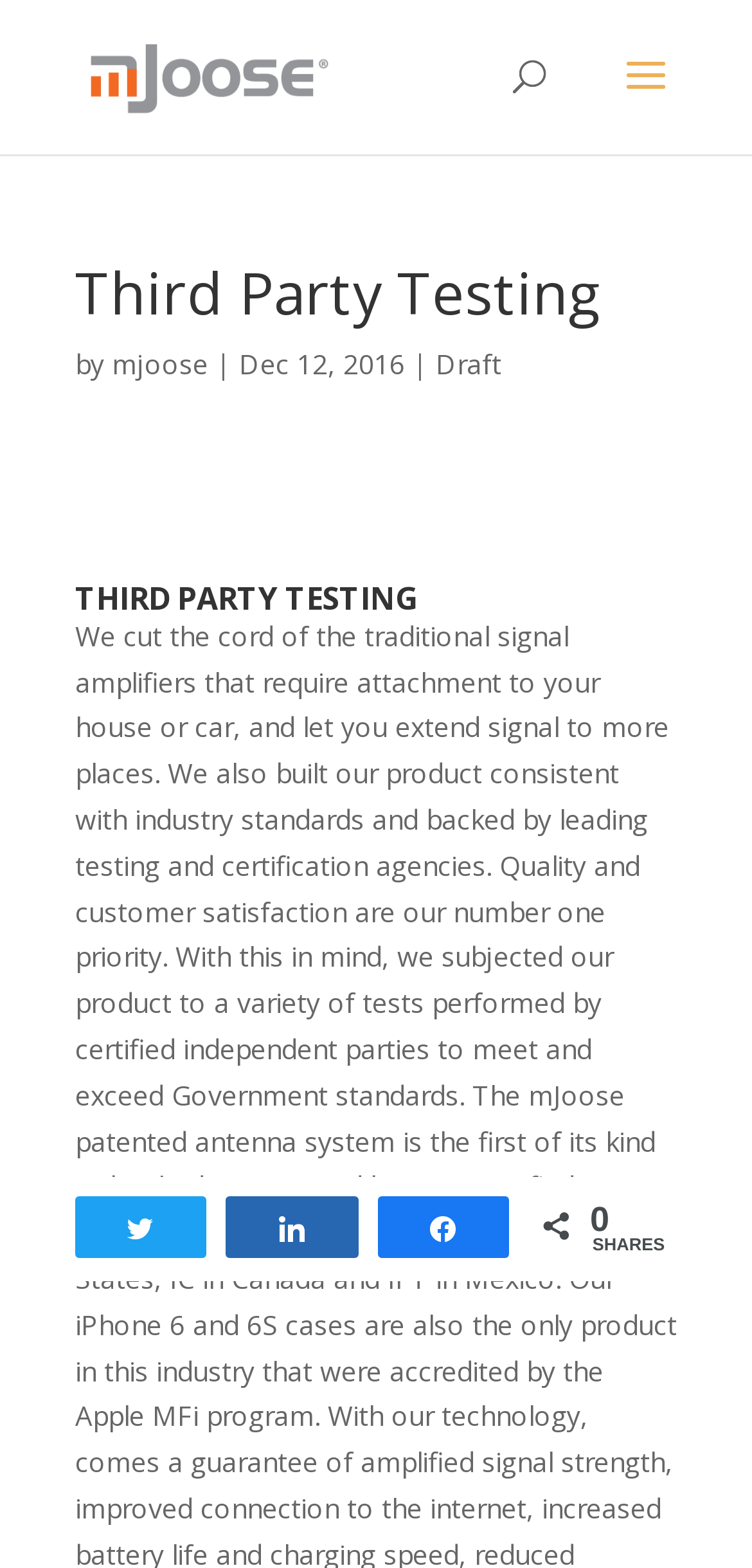Give a short answer to this question using one word or a phrase:
How many shares are mentioned on the webpage?

0